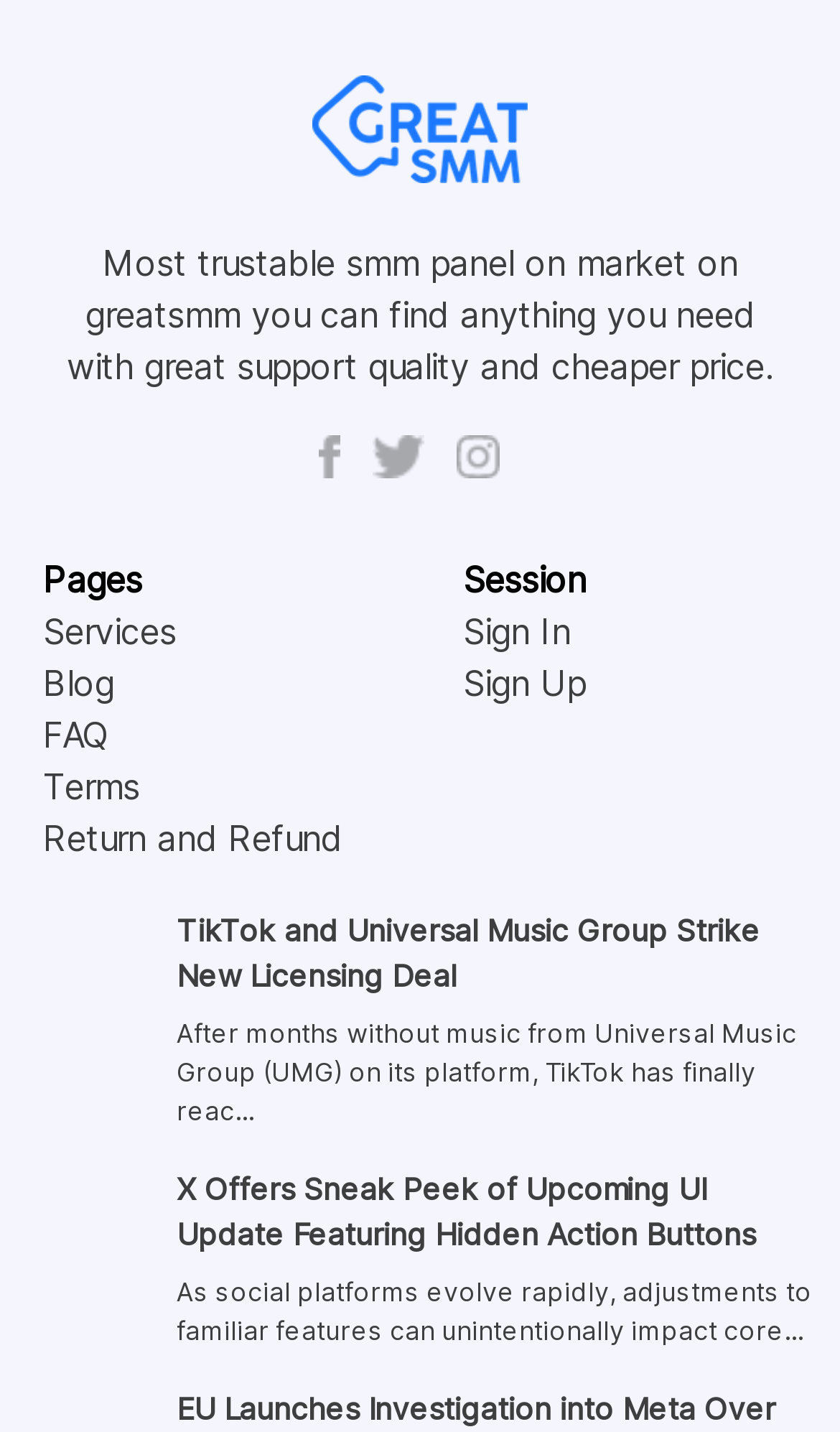Determine the bounding box coordinates of the section to be clicked to follow the instruction: "Read the blog". The coordinates should be given as four float numbers between 0 and 1, formatted as [left, top, right, bottom].

[0.051, 0.462, 0.136, 0.492]